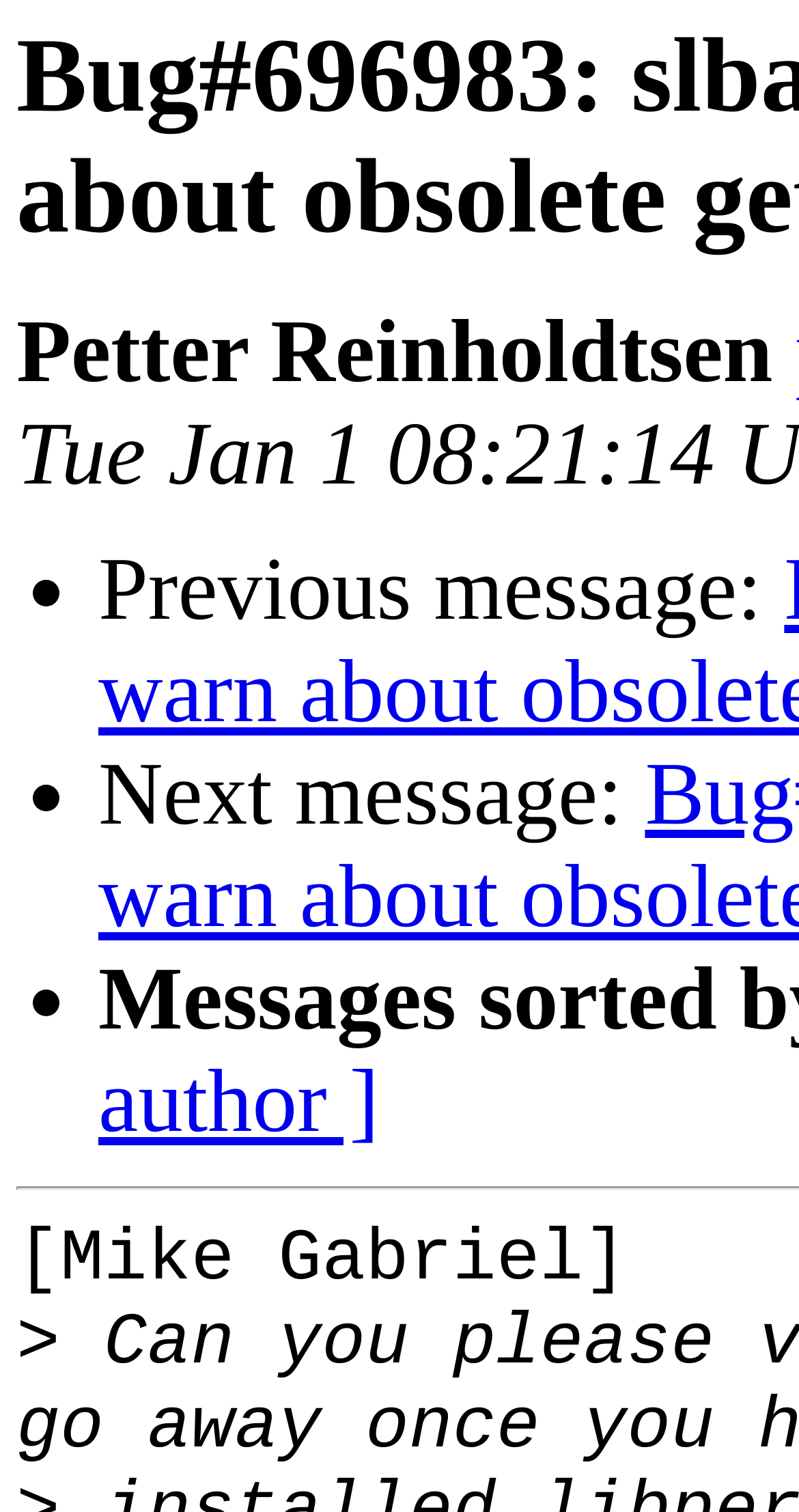What is the format of the message list?
Observe the image and answer the question with a one-word or short phrase response.

Bullet points